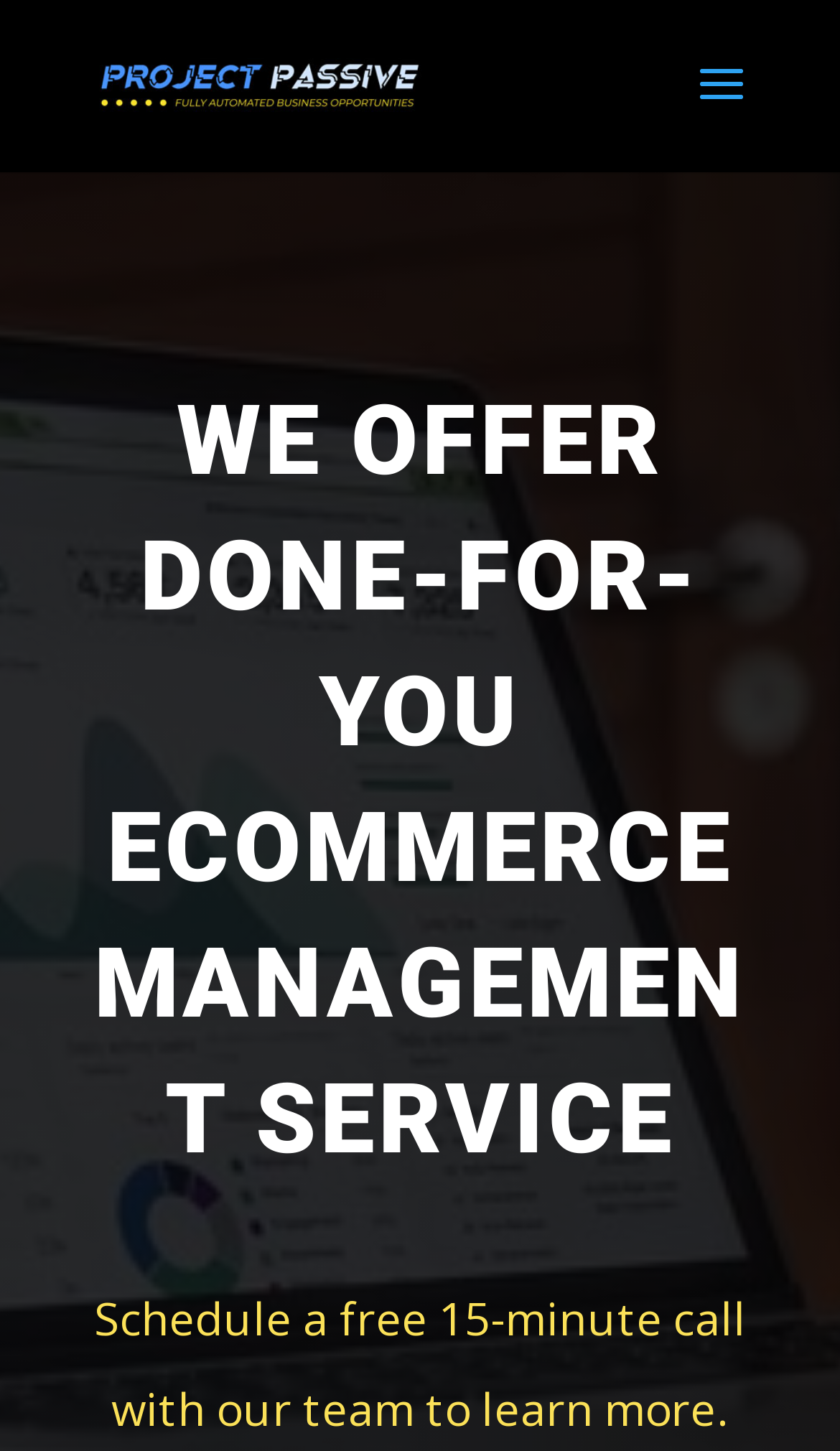Please identify the primary heading on the webpage and return its text.

WE OFFER DONE-FOR-YOU ECOMMERCE MANAGEMENT SERVICE